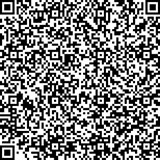Refer to the screenshot and give an in-depth answer to this question: What type of products does the company offer?

According to the caption, the company, Dongguan Jolly Industries Limited, offers a variety of mobile phone cases, including those specifically designed for the iPhone 8, which suggests that they cater to different mobile phone models.